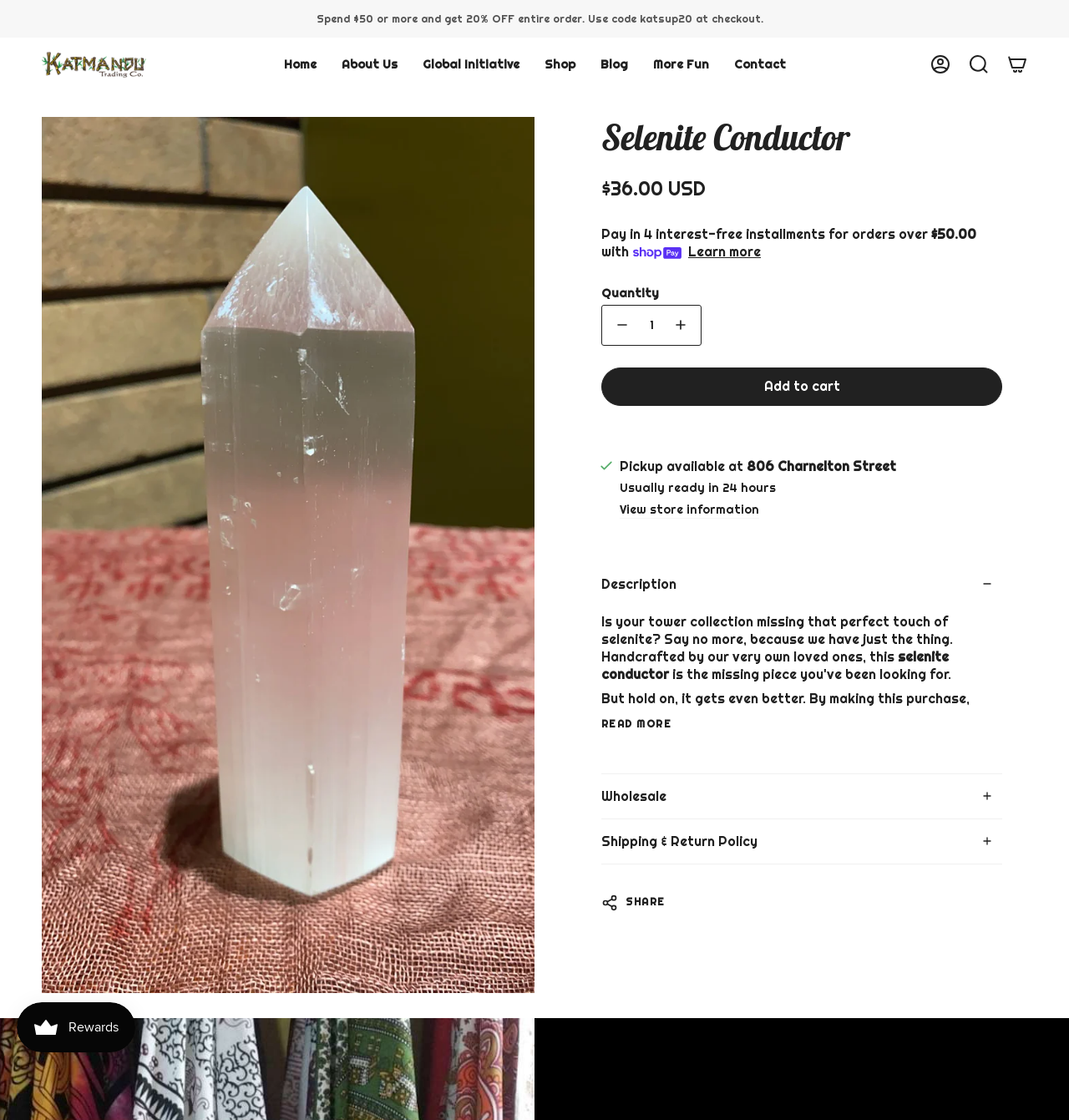Respond to the question below with a single word or phrase: What is the usual preparation time for pickup?

24 hours